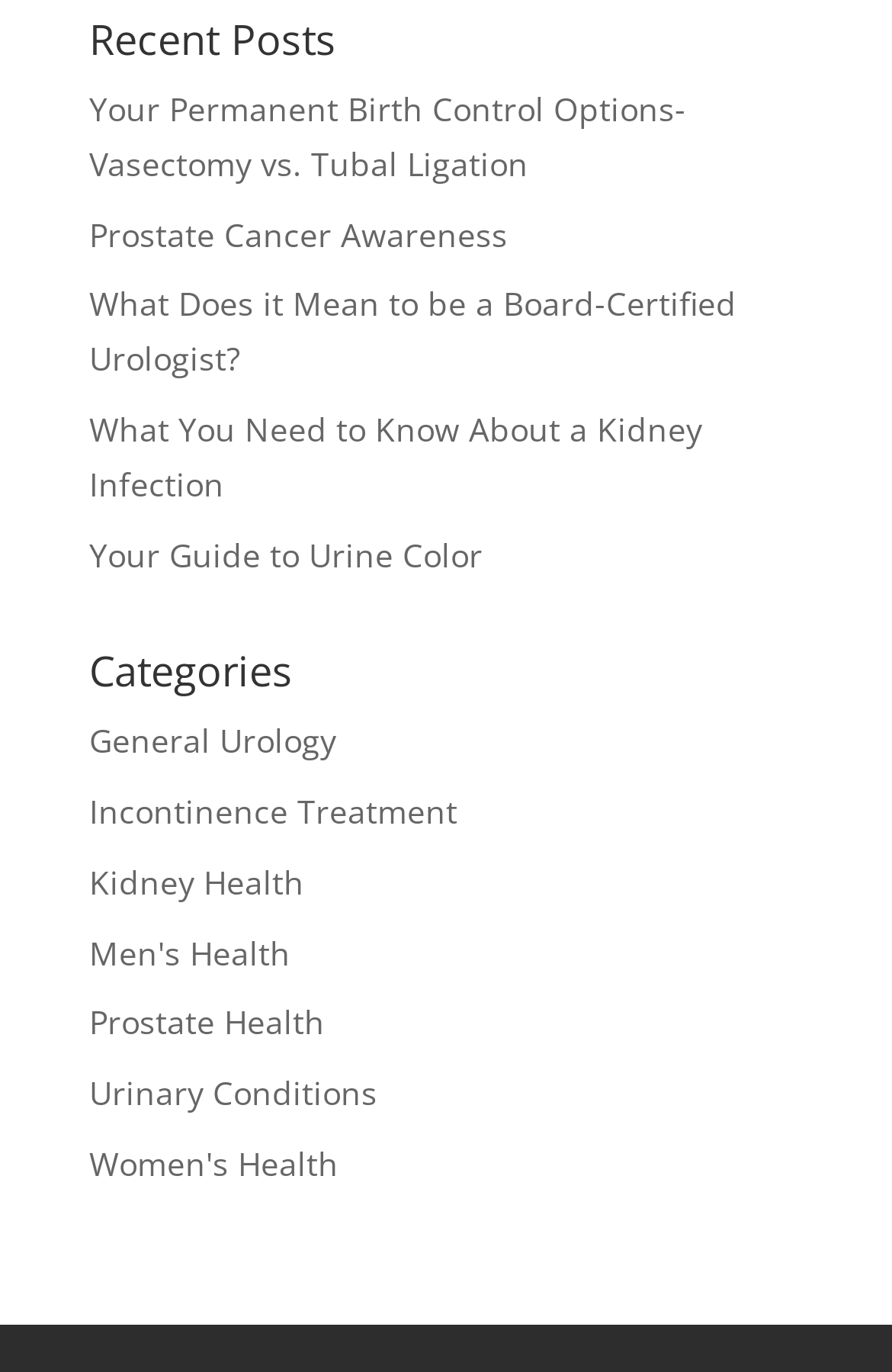Locate the bounding box coordinates of the segment that needs to be clicked to meet this instruction: "View recent posts".

[0.1, 0.013, 0.9, 0.06]